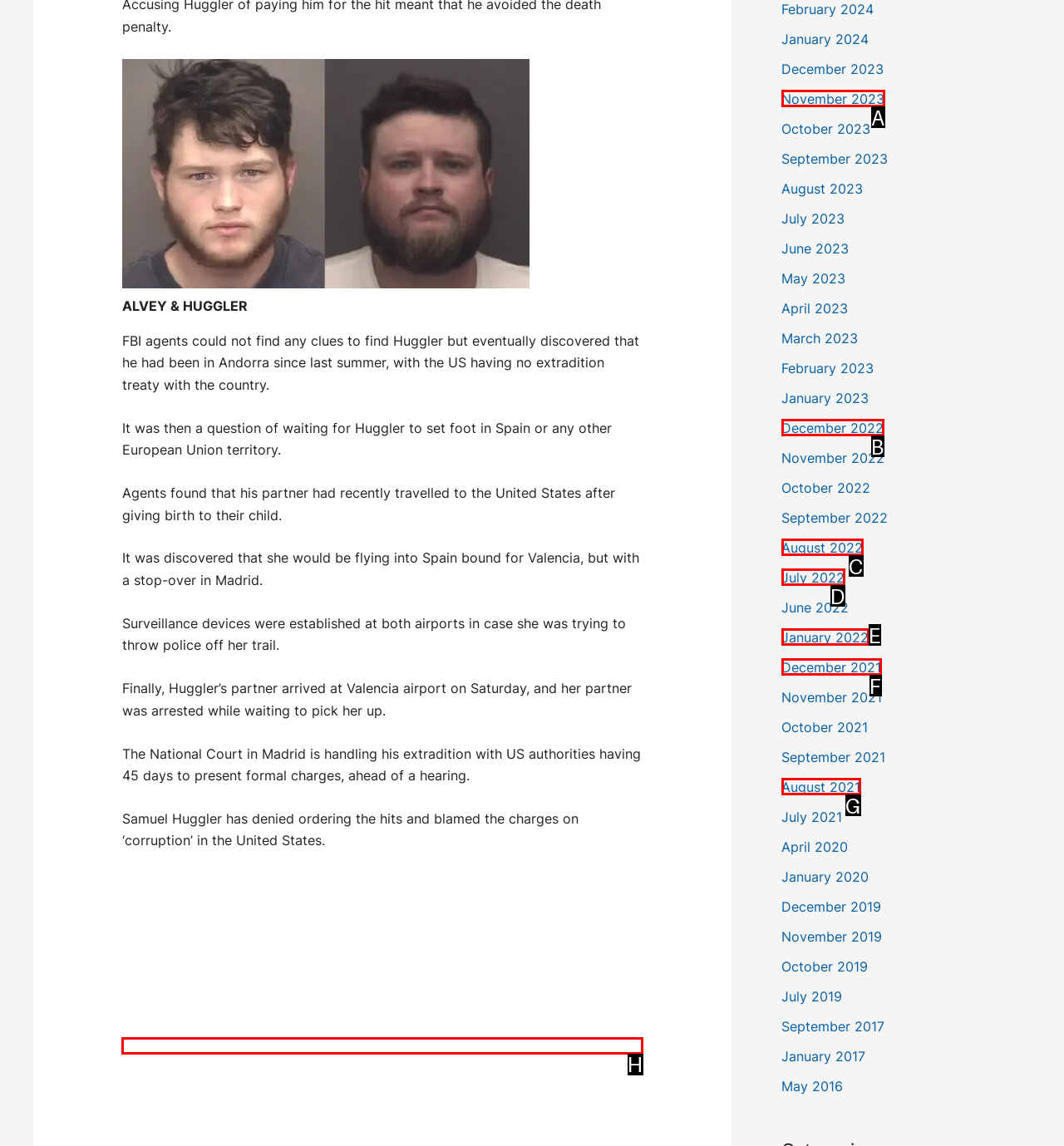Find the option that aligns with: Ministries
Provide the letter of the corresponding option.

None